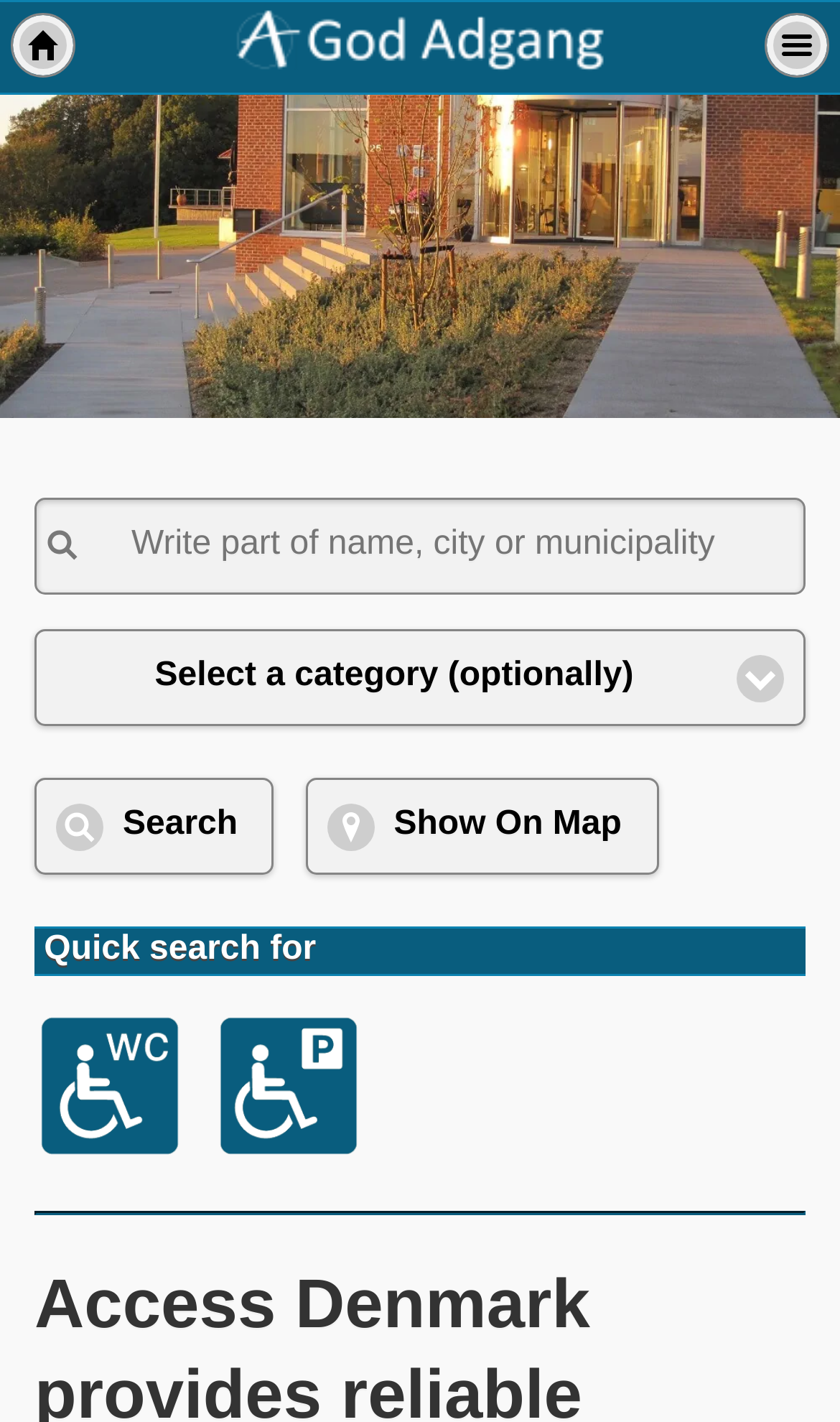What is the primary heading on this webpage?

Access Denmark provides reliable information on accessibility